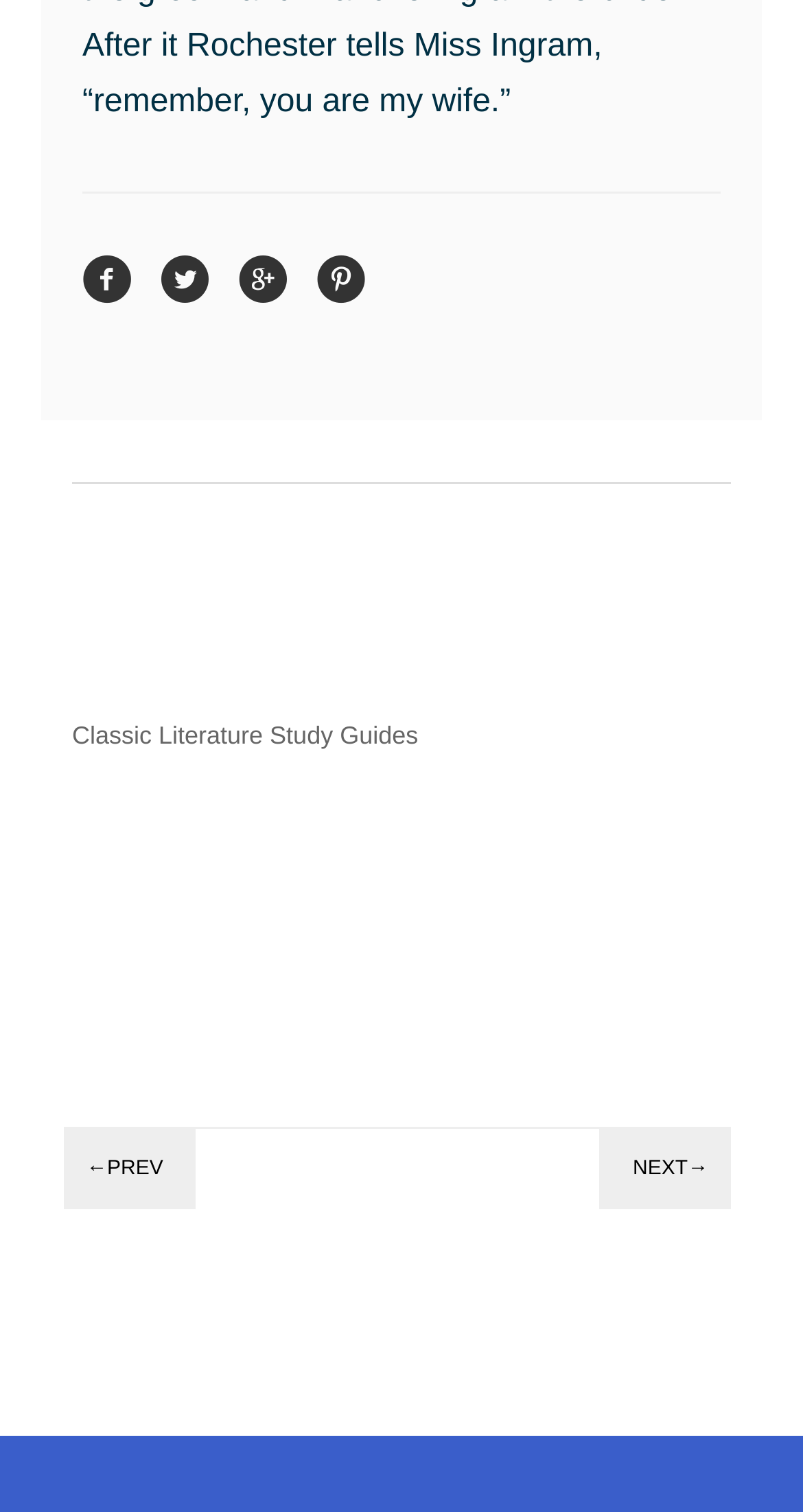Identify the bounding box of the UI element described as follows: "Next→". Provide the coordinates as four float numbers in the range of 0 to 1 [left, top, right, bottom].

[0.747, 0.746, 0.91, 0.8]